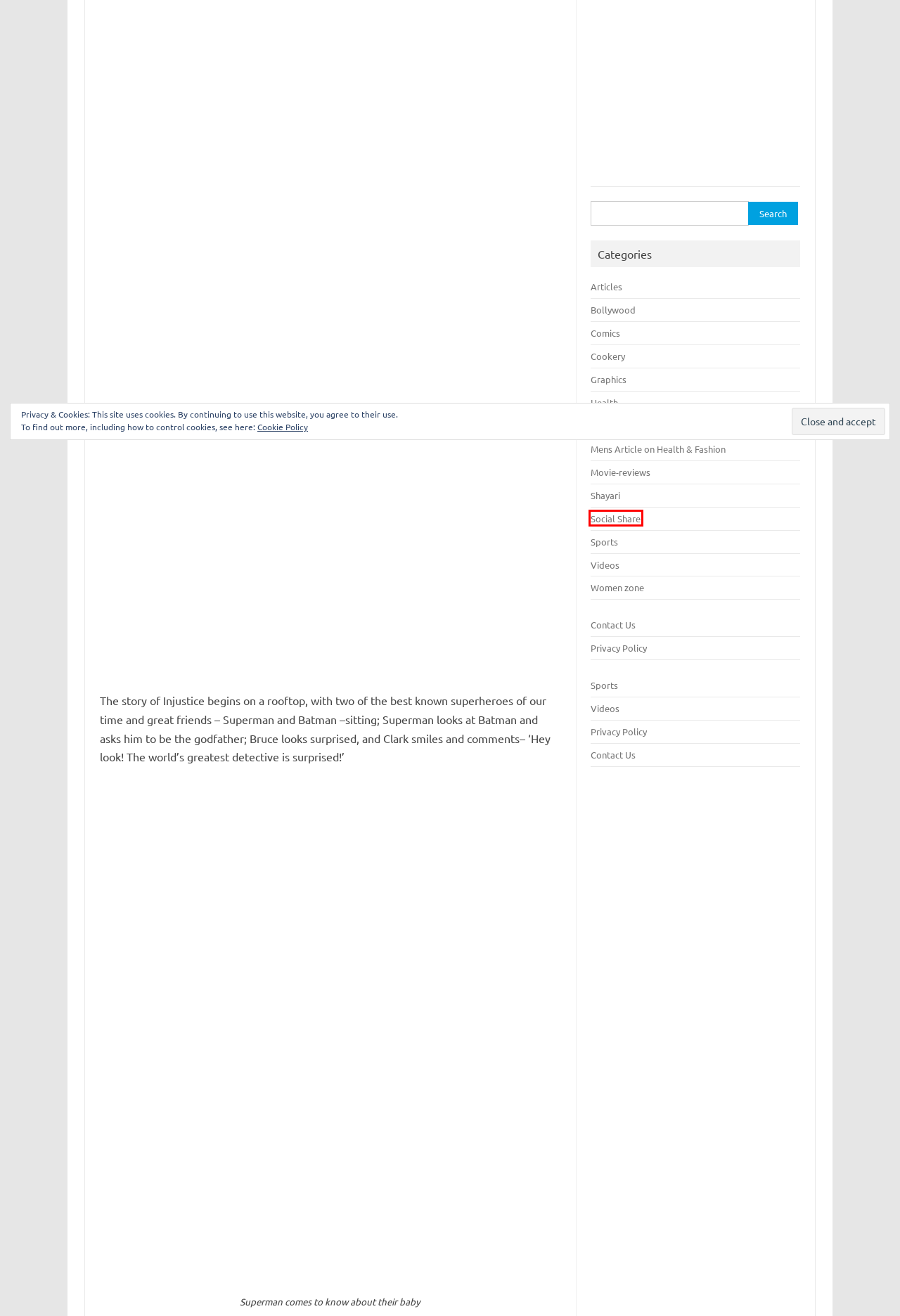Consider the screenshot of a webpage with a red bounding box around an element. Select the webpage description that best corresponds to the new page after clicking the element inside the red bounding box. Here are the candidates:
A. Movie Reviews - Neeshu.com
B. Contact Us - Neeshu.com Articles Reviews Health & Comics blog
C. Sports News - Neeshu.com
D. Privacy Policy - Neeshu.com Articles Reviews Health & Comics blog
E. Social Share - Neeshu.com
F. Shayari Whatsapp Messages - Neeshu.com
G. Graphics icons themes templates - Neeshu.com
H. Cookie Policy – Automattic

E